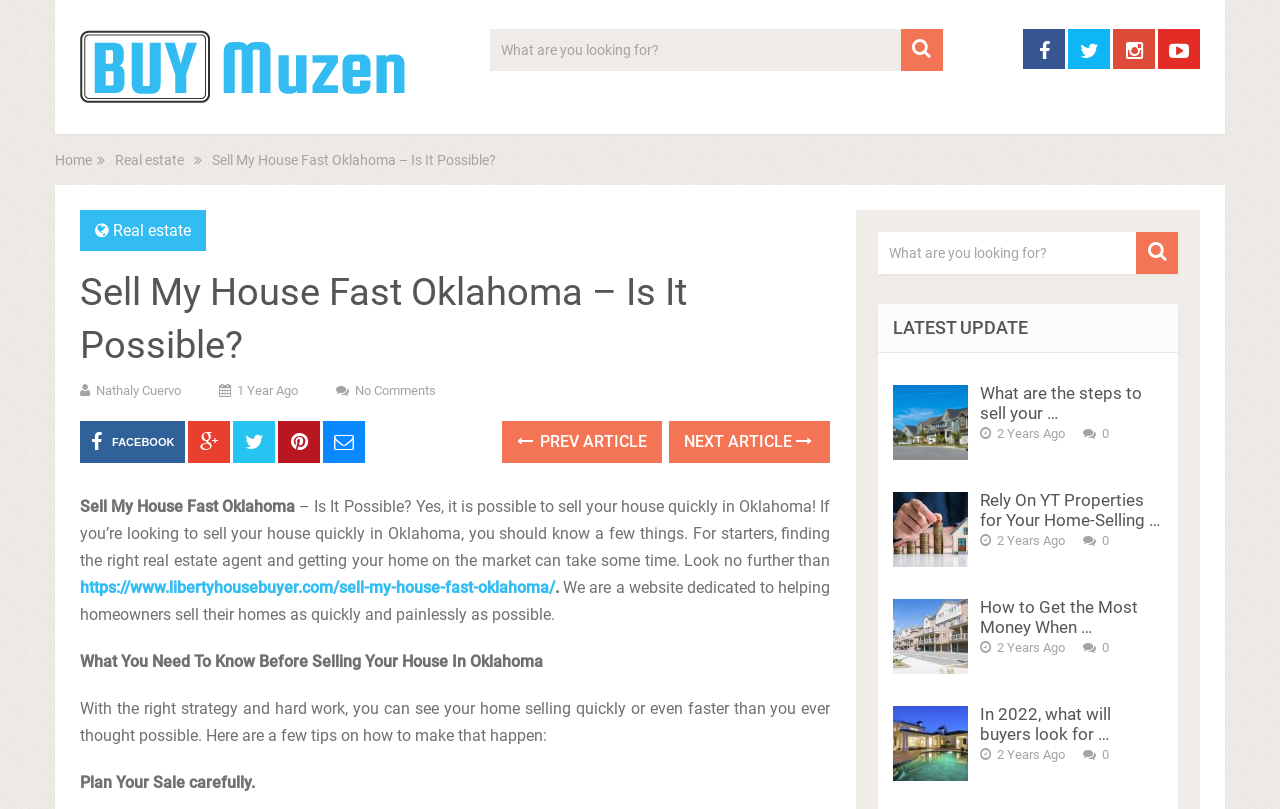Highlight the bounding box coordinates of the region I should click on to meet the following instruction: "Learn how to sell your house fast in Oklahoma".

[0.062, 0.614, 0.649, 0.705]